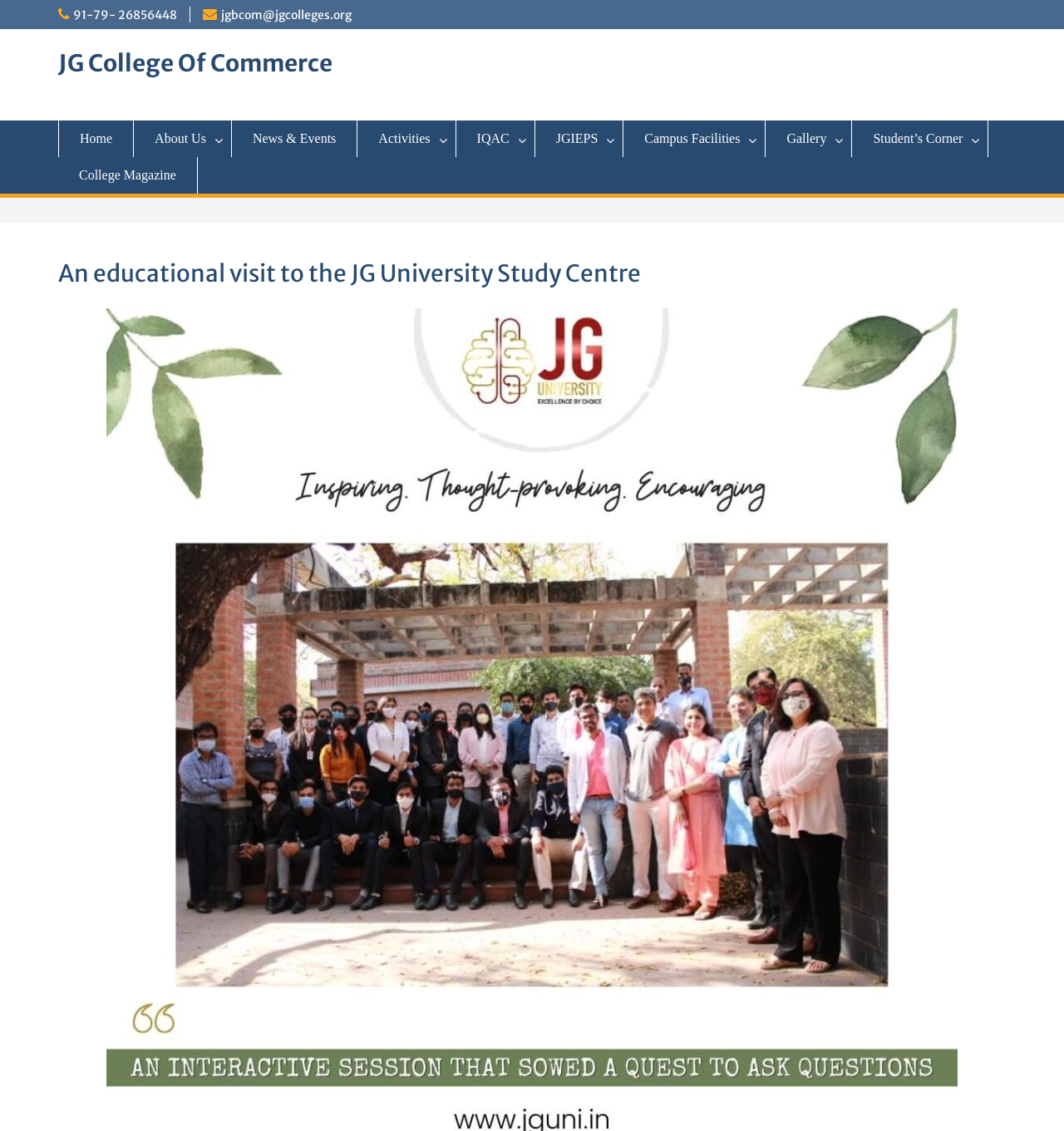What is the name of the university study centre mentioned on the webpage?
Please give a detailed and elaborate answer to the question.

I found the name of the university study centre by looking at the heading element on the webpage, specifically the one with the text 'An educational visit to the JG University Study Centre' which mentions the name of the study centre.